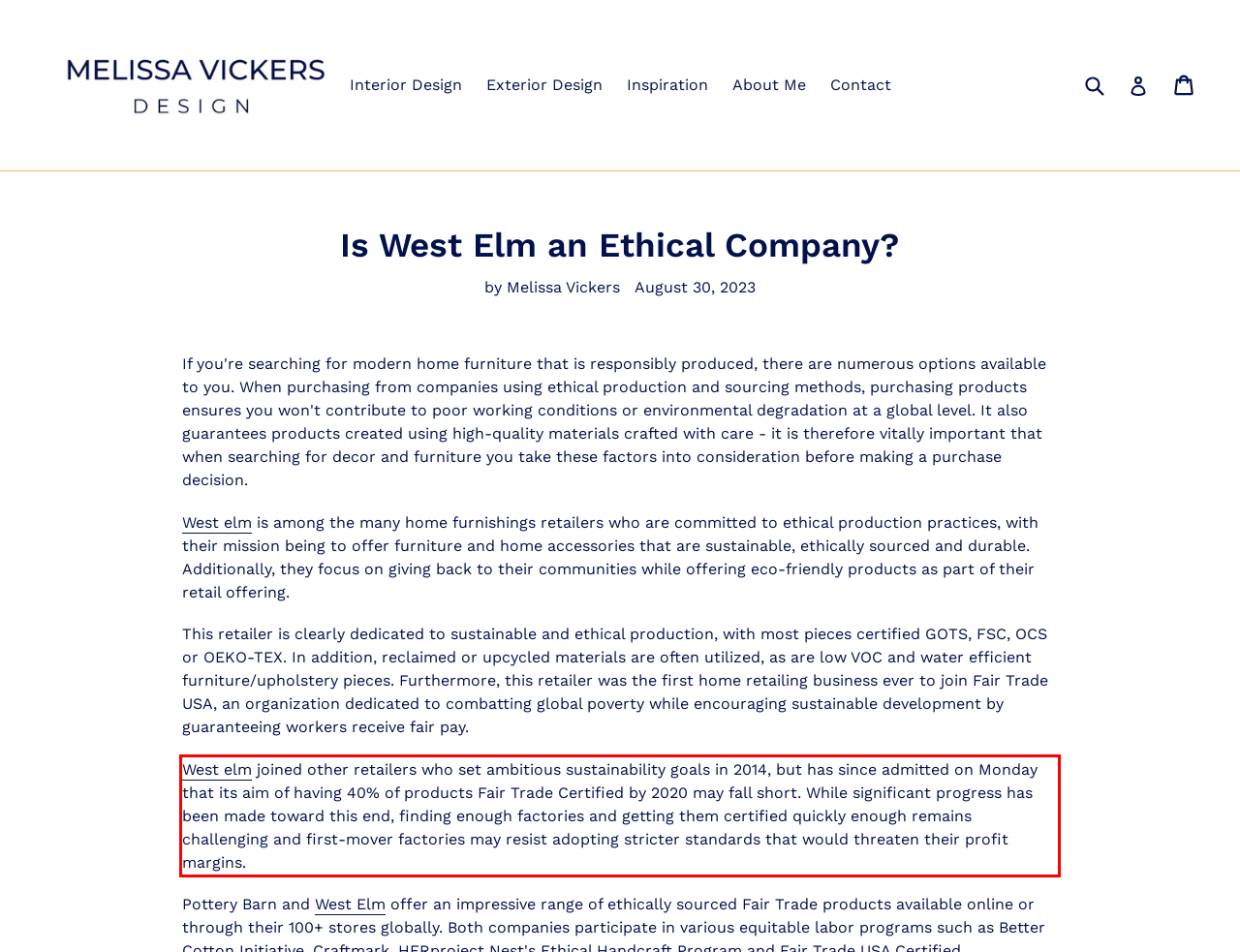You have a screenshot with a red rectangle around a UI element. Recognize and extract the text within this red bounding box using OCR.

West elm joined other retailers who set ambitious sustainability goals in 2014, but has since admitted on Monday that its aim of having 40% of products Fair Trade Certified by 2020 may fall short. While significant progress has been made toward this end, finding enough factories and getting them certified quickly enough remains challenging and first-mover factories may resist adopting stricter standards that would threaten their profit margins.